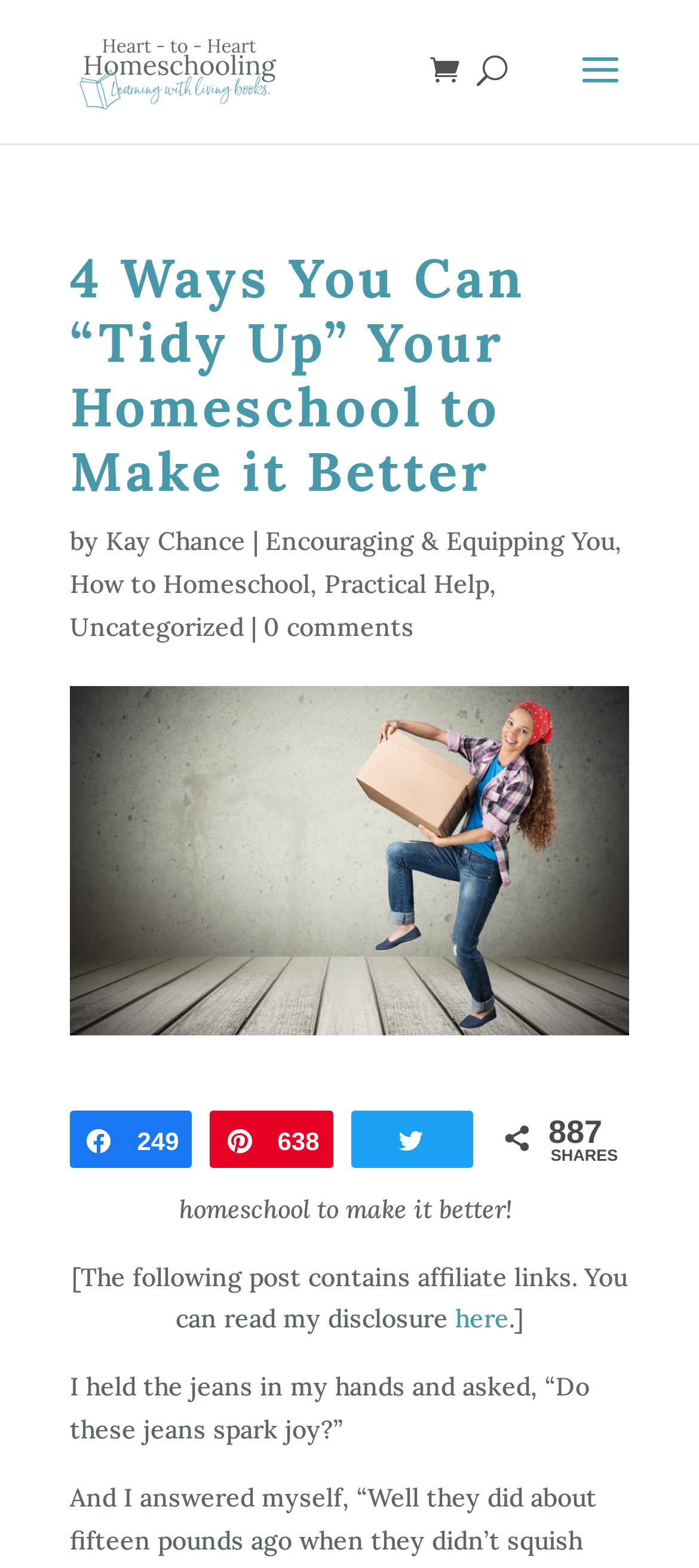What is the name of the website?
Please provide a single word or phrase as your answer based on the image.

Heart-to-Heart Homeschooling